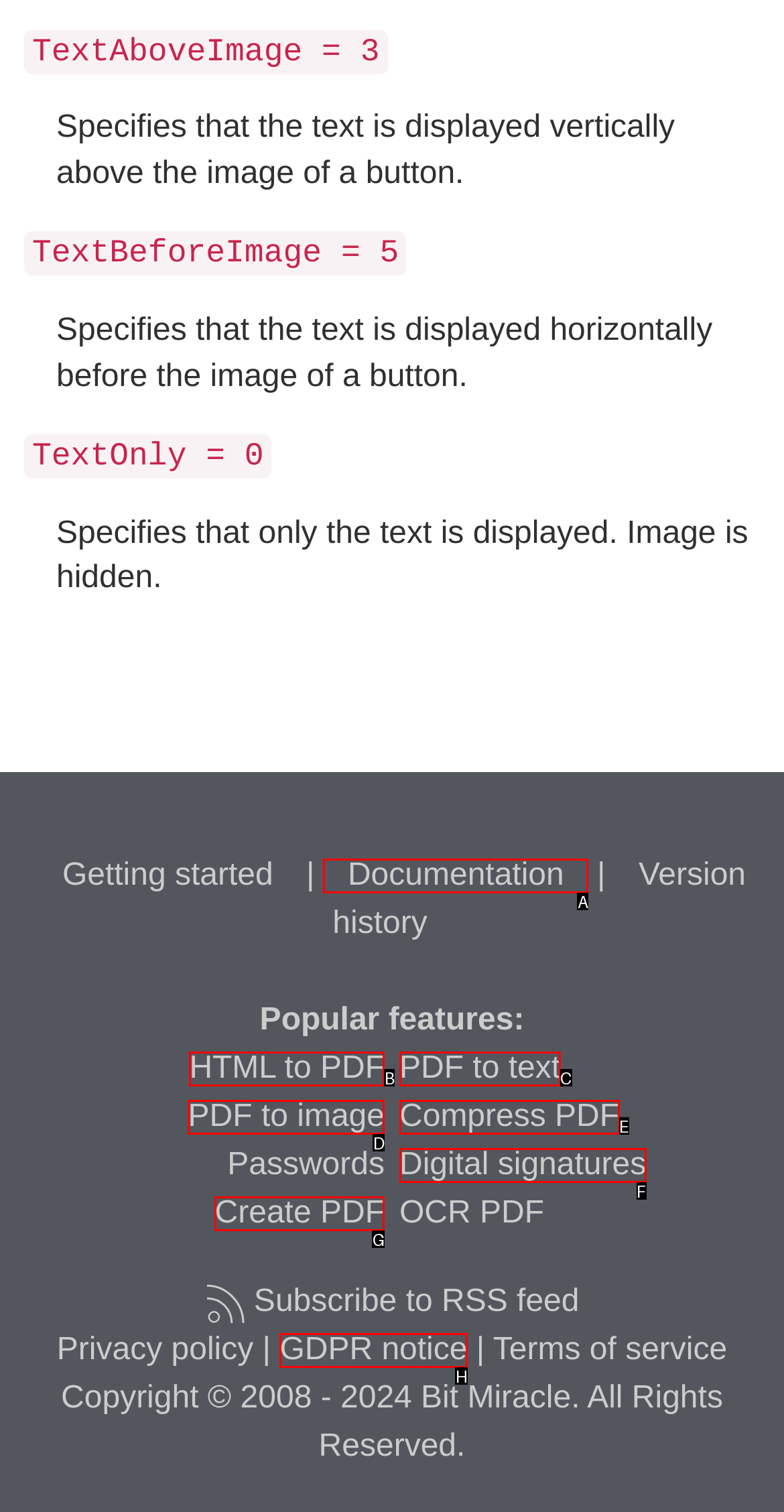Determine the UI element that matches the description: Documentation
Answer with the letter from the given choices.

A